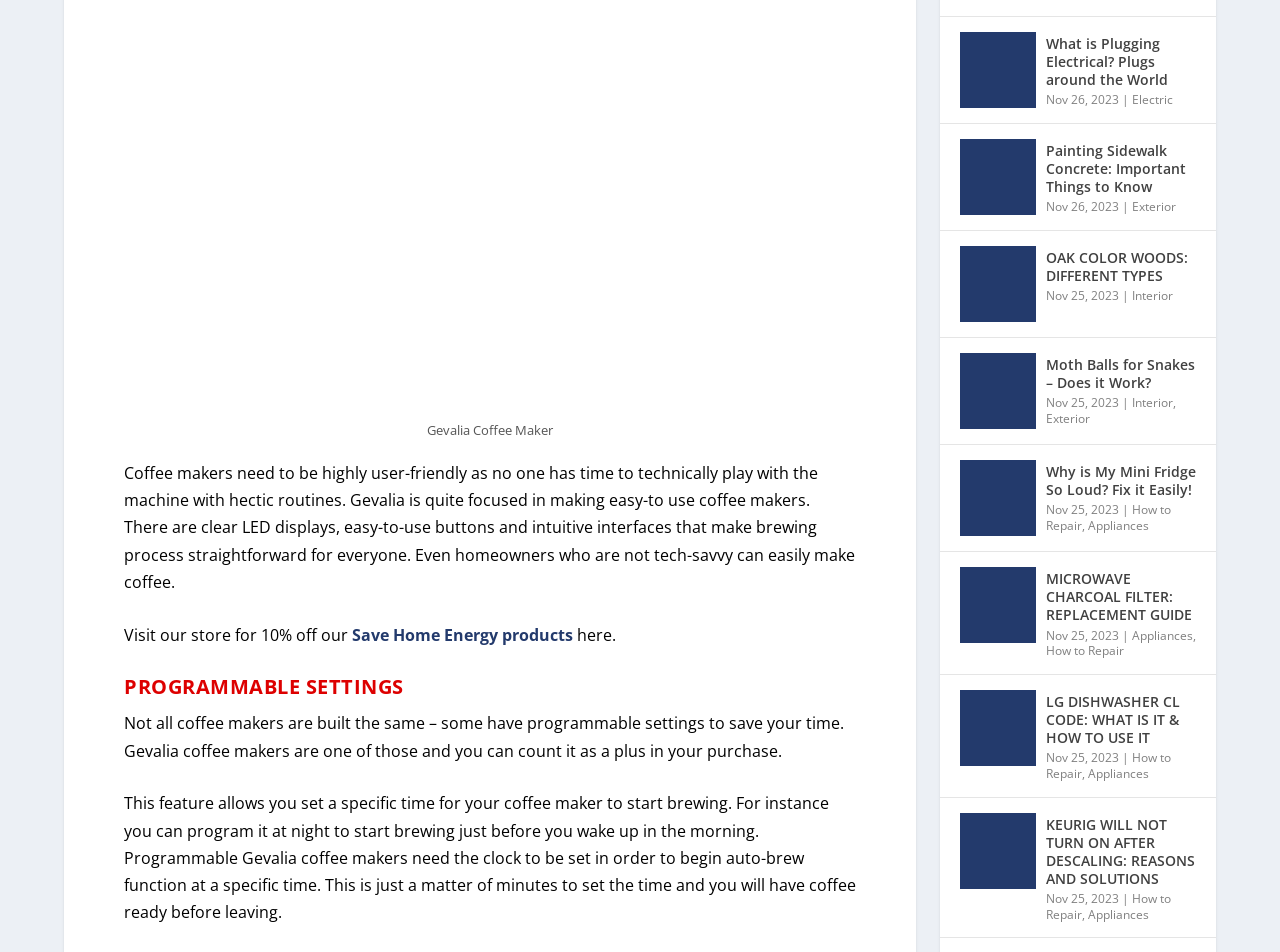Answer the question below using just one word or a short phrase: 
What is the main topic of this webpage?

Coffee makers